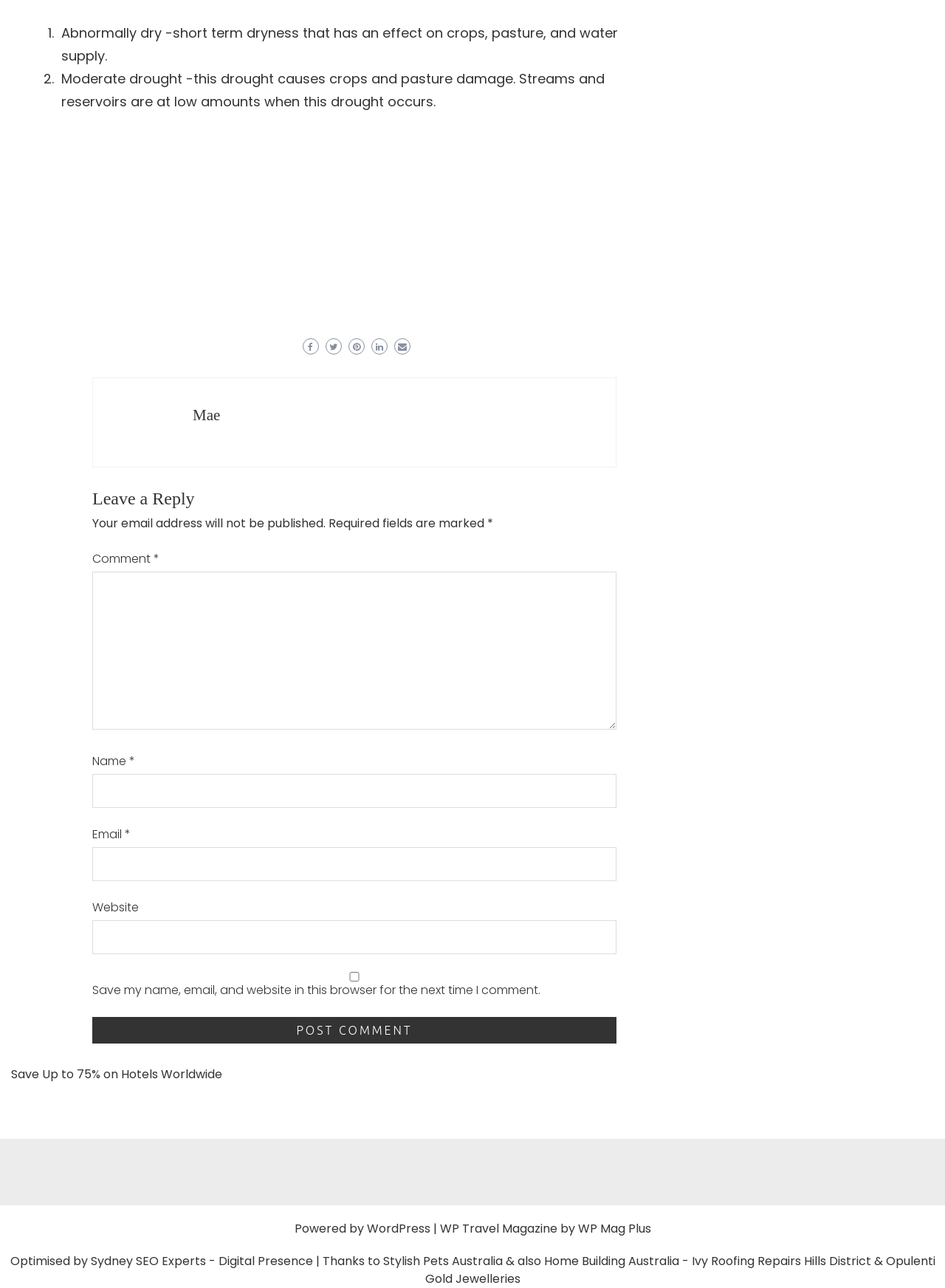Using the description "Mae", predict the bounding box of the relevant HTML element.

[0.204, 0.315, 0.233, 0.329]